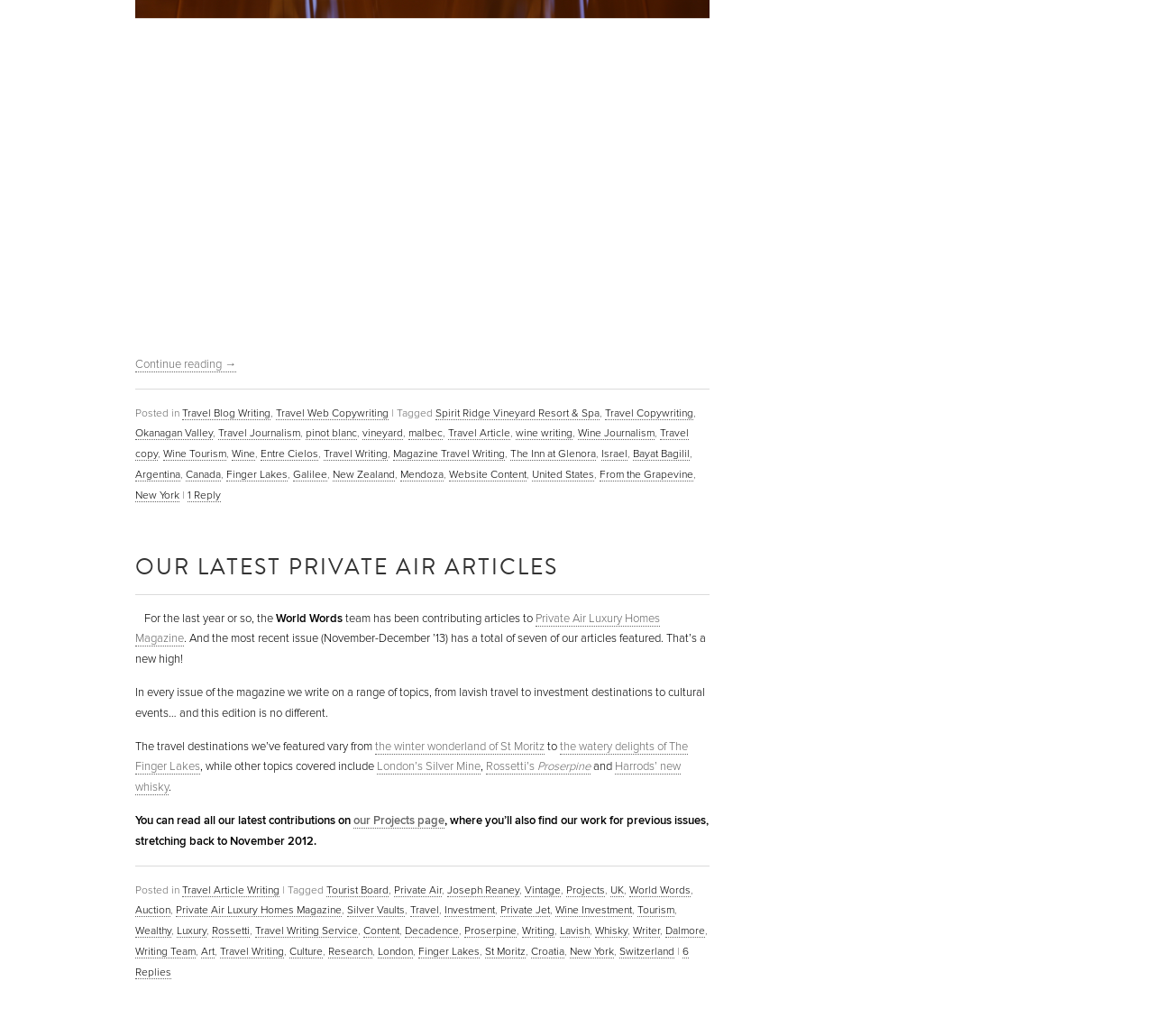Please answer the following question using a single word or phrase: What is the time period of the latest issue of the magazine?

November-December 2013